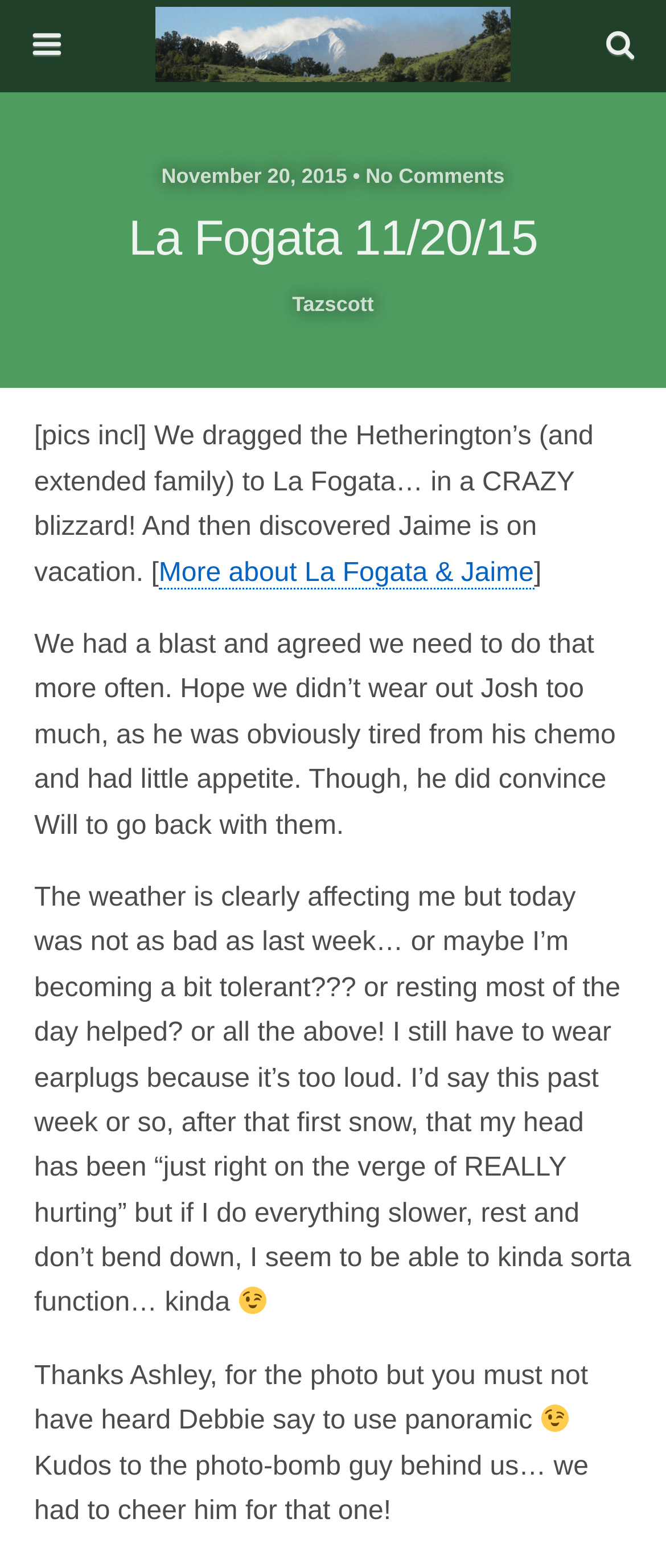Identify and provide the text content of the webpage's primary headline.

La Fogata 11/20/15